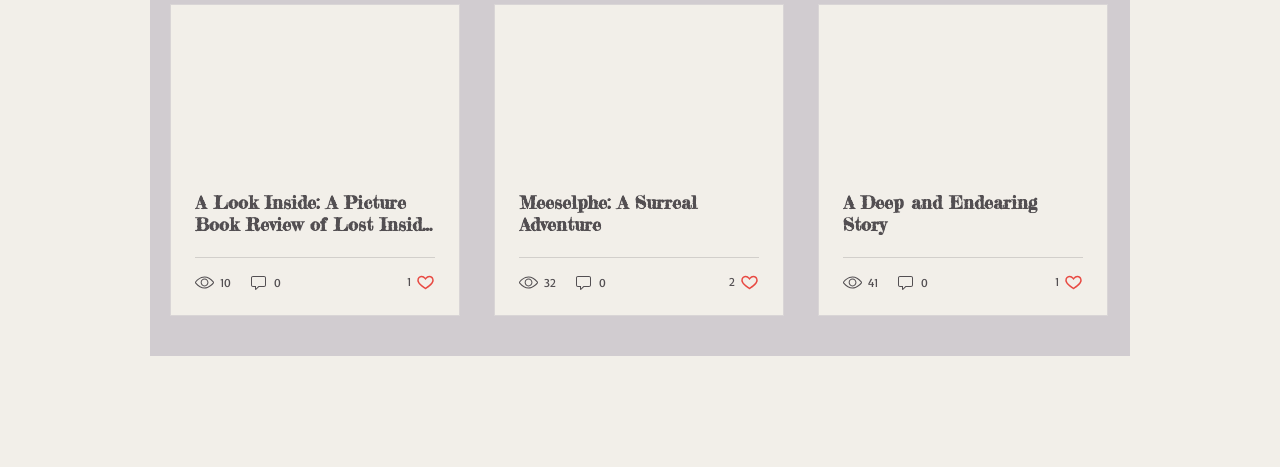Based on the element description: "Meeselphe: A Surreal Adventure", identify the UI element and provide its bounding box coordinates. Use four float numbers between 0 and 1, [left, top, right, bottom].

[0.405, 0.409, 0.593, 0.503]